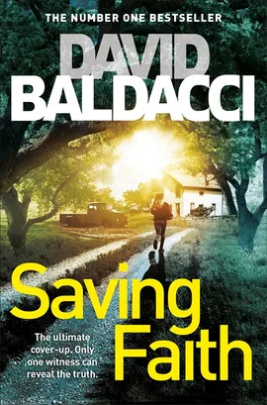Offer a detailed explanation of the image's components.

The image depicts the book cover of "Saving Faith" by David Baldacci, prominently featuring the author's name at the top in bold, striking letters. Below it, the title "Saving Faith" stands out in large yellow text, set against a backdrop of a lush, green landscape illuminated by sunlight. The imagery conveys a sense of urgency and suspense, with a figure running along a dirt path that leads towards a house in the distance, suggesting themes of escape and danger. Beneath the title, a tagline reads, "The ultimate cover-up. Only one witness can reveal the truth," hinting at a gripping narrative filled with intrigue and tension. As a number one bestseller, this novel promises an engaging read filled with suspenseful twists.